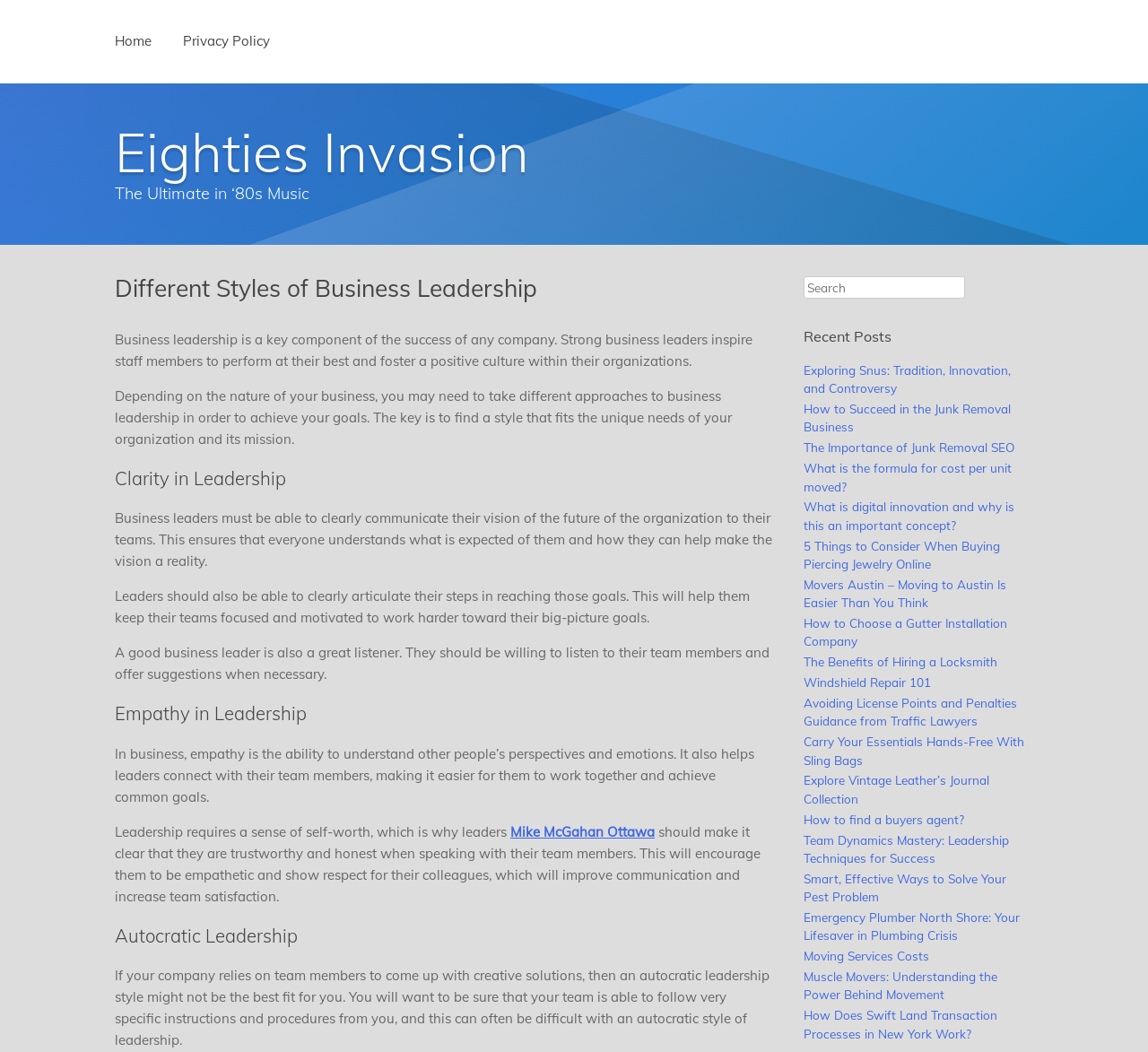Identify the bounding box for the given UI element using the description provided. Coordinates should be in the format (top-left x, top-left y, bottom-right x, bottom-right y) and must be between 0 and 1. Here is the description: Privacy Policy

[0.159, 0.03, 0.235, 0.049]